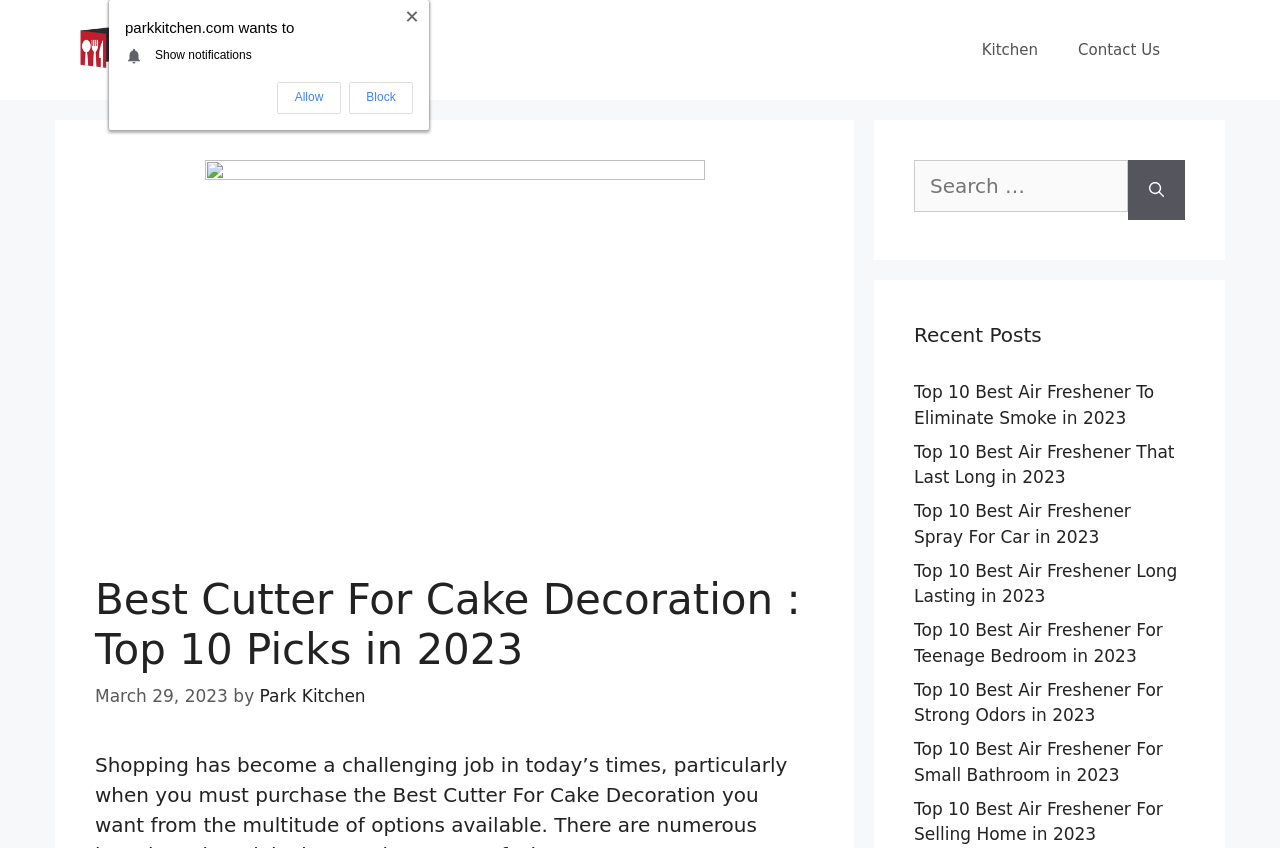What is the date of the current article?
Based on the image, provide a one-word or brief-phrase response.

March 29, 2023